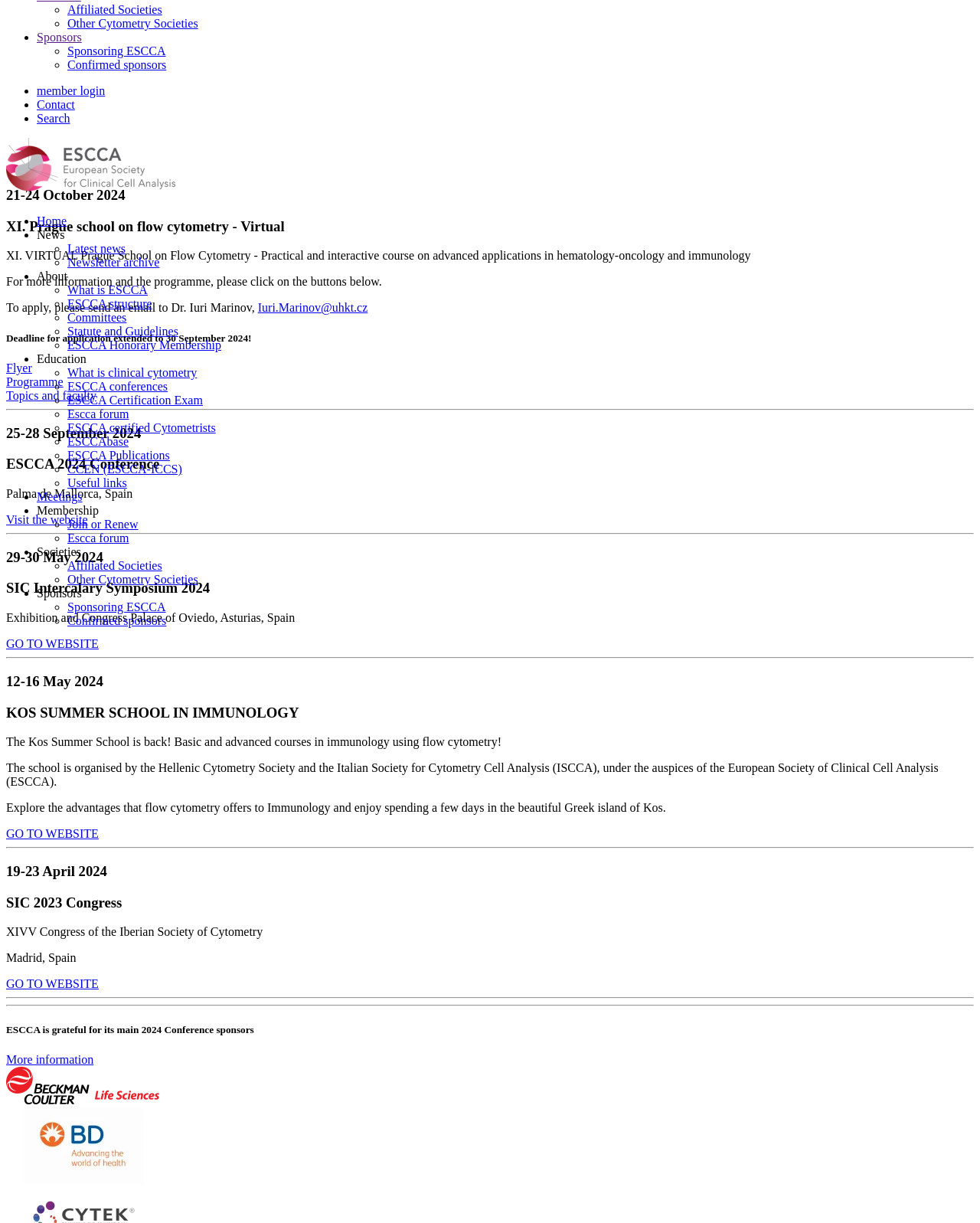Determine the bounding box coordinates in the format (top-left x, top-left y, bottom-right x, bottom-right y). Ensure all values are floating point numbers between 0 and 1. Identify the bounding box of the UI element described by: Other Cytometry Societies

[0.069, 0.468, 0.202, 0.479]